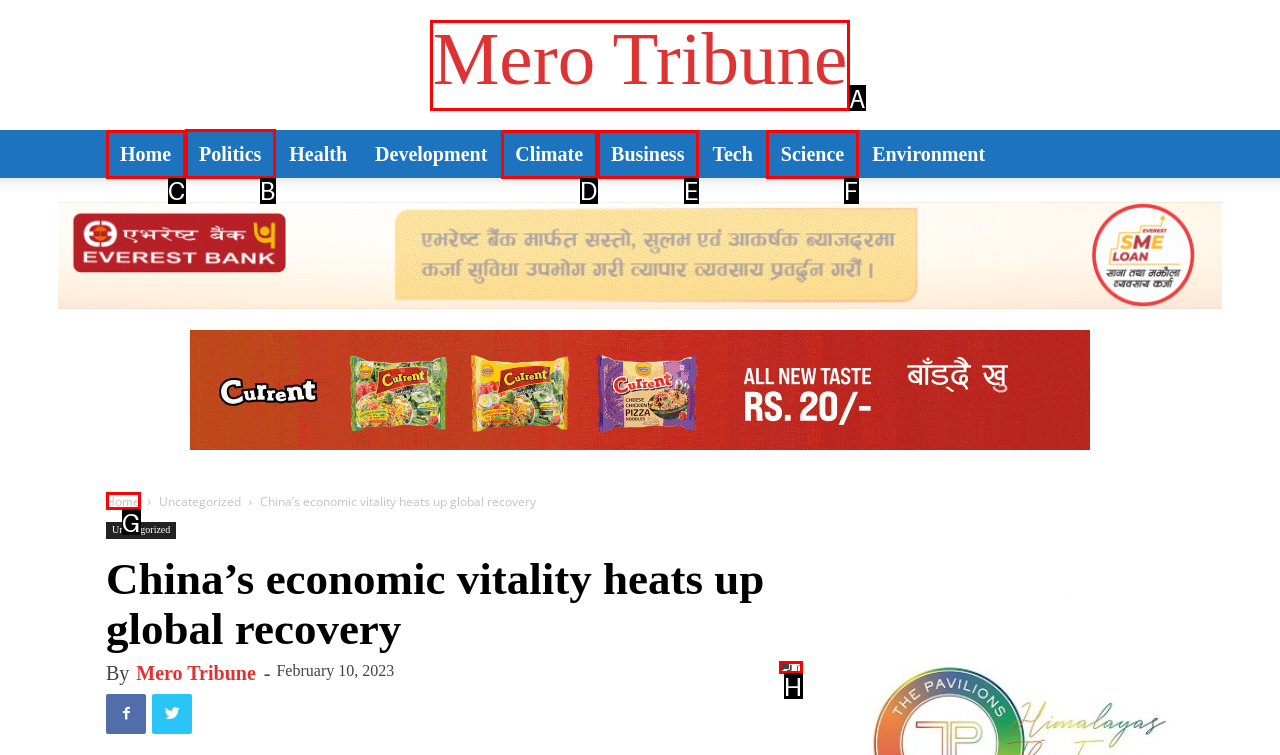For the instruction: read news about politics, determine the appropriate UI element to click from the given options. Respond with the letter corresponding to the correct choice.

B